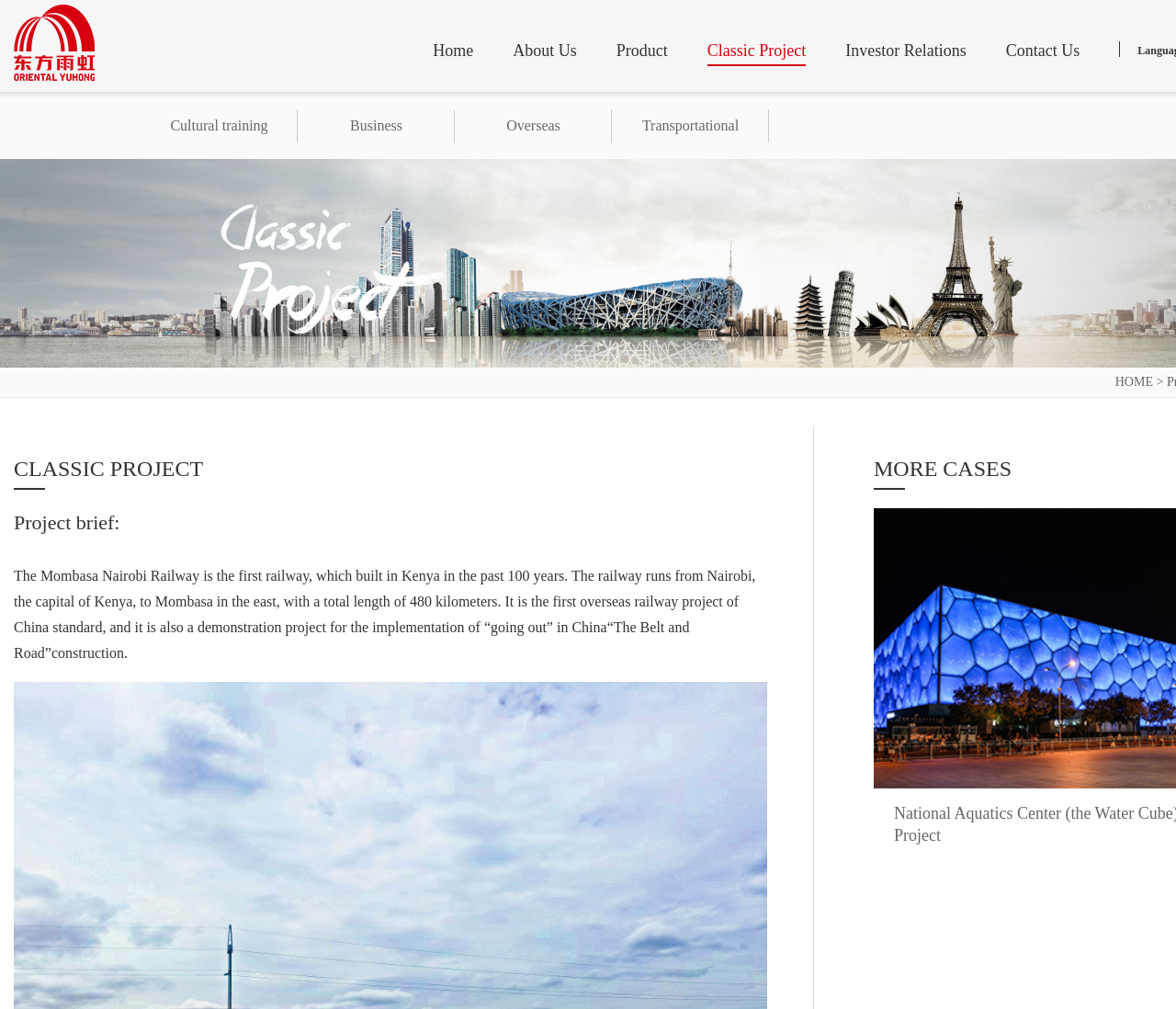What is the title of the first project brief? Observe the screenshot and provide a one-word or short phrase answer.

The Mombasa Nairobi Railway